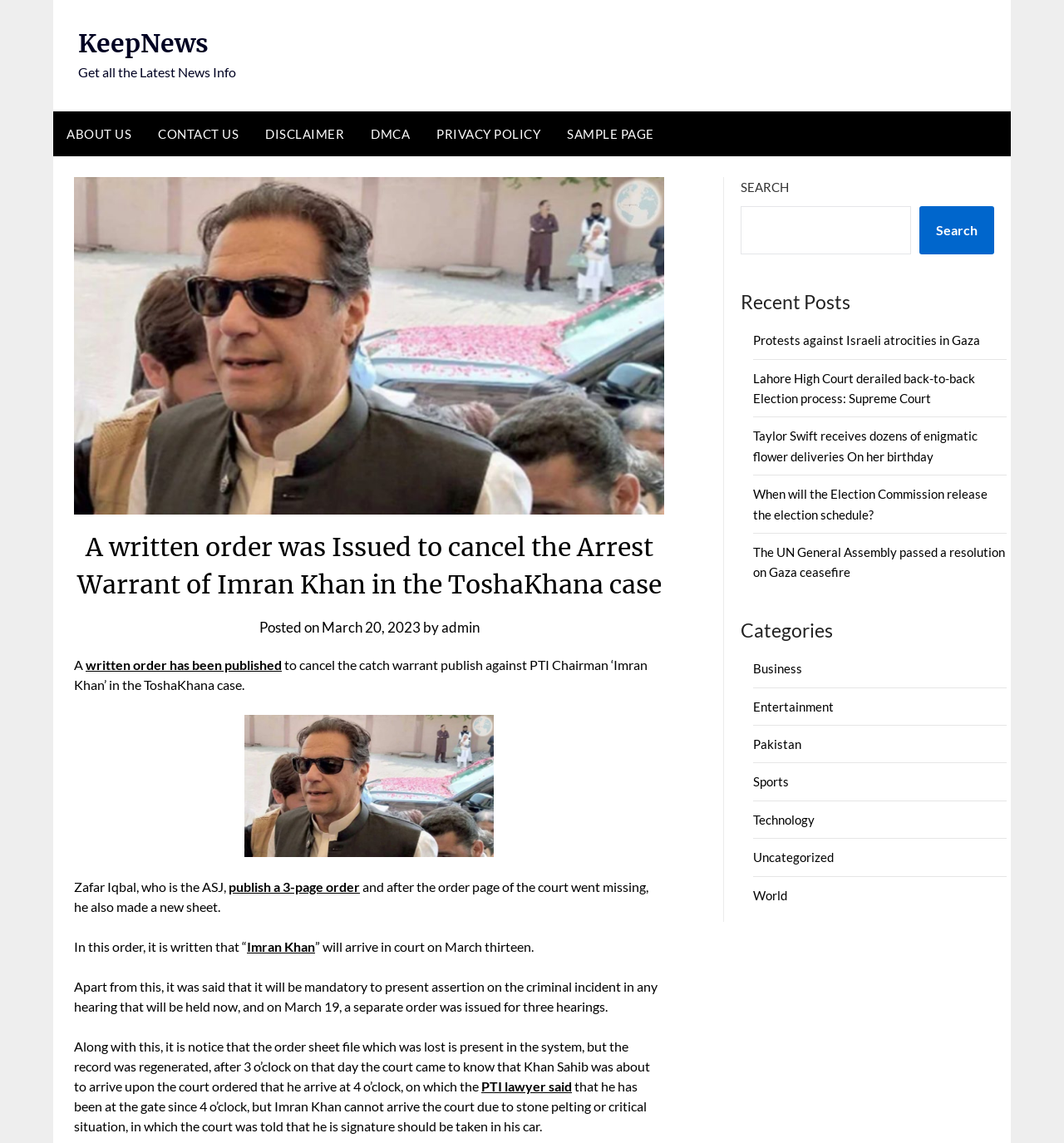Find the bounding box of the web element that fits this description: "PTI lawyer said".

[0.452, 0.944, 0.538, 0.957]